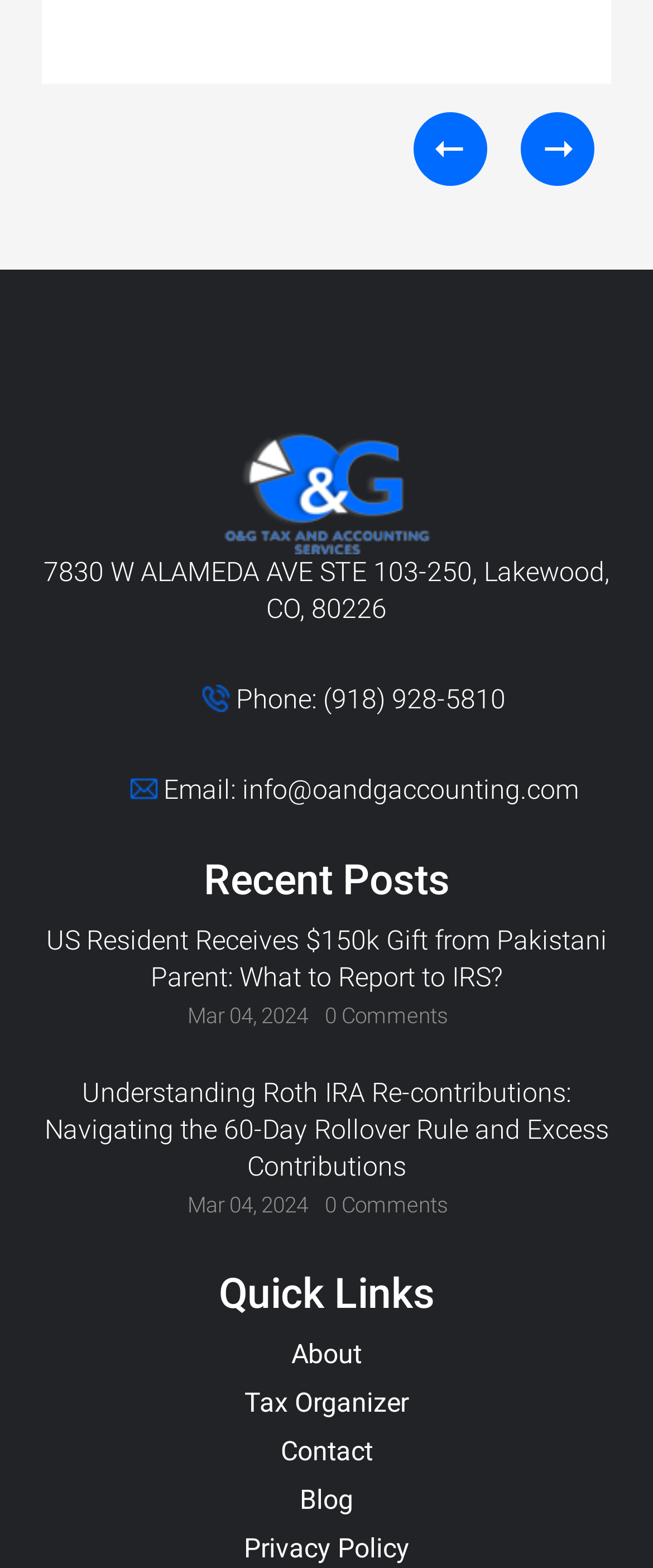Determine the coordinates of the bounding box that should be clicked to complete the instruction: "Navigate to the About page". The coordinates should be represented by four float numbers between 0 and 1: [left, top, right, bottom].

[0.064, 0.852, 0.936, 0.876]